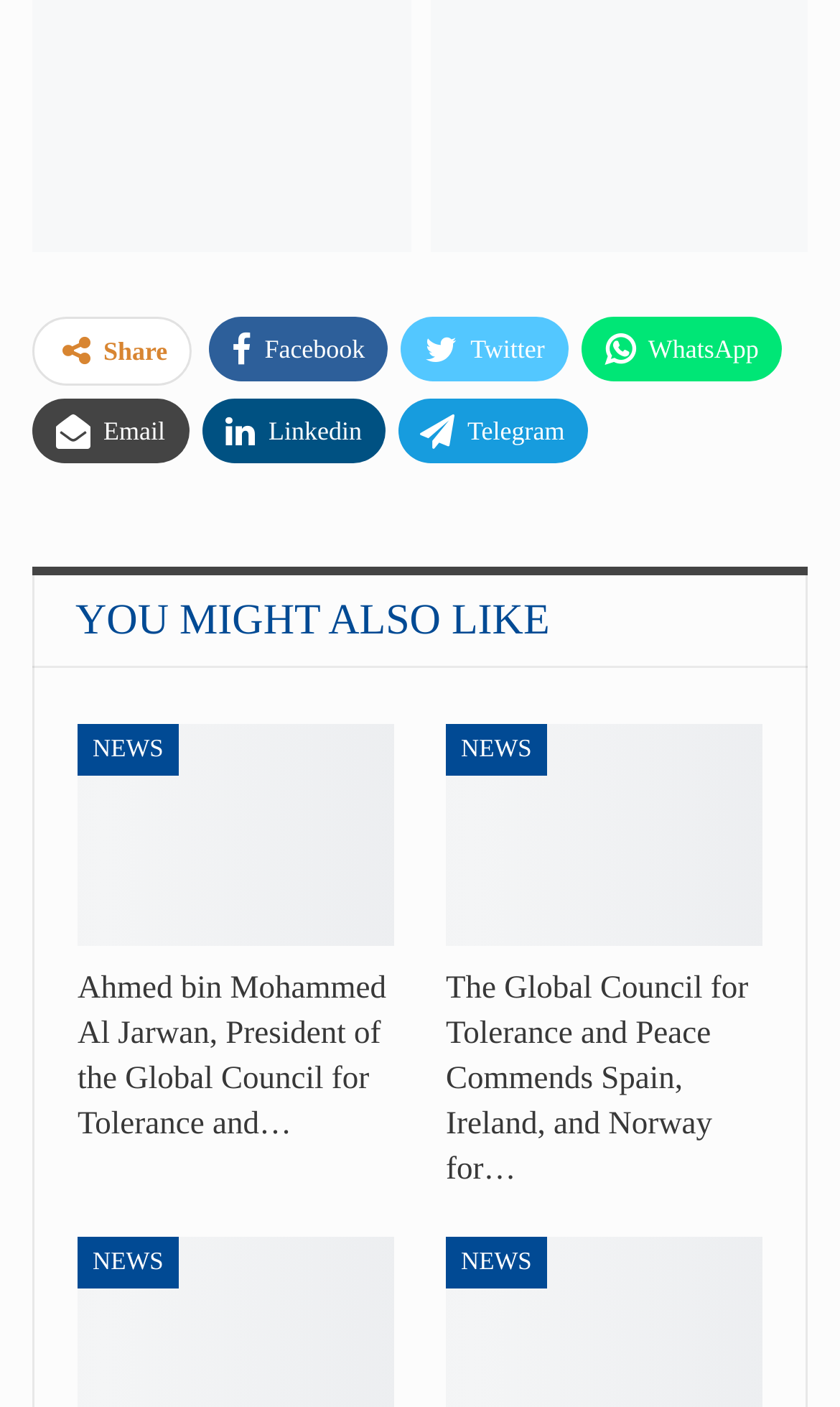What type of content is presented on this webpage?
Answer the question with a single word or phrase derived from the image.

News articles